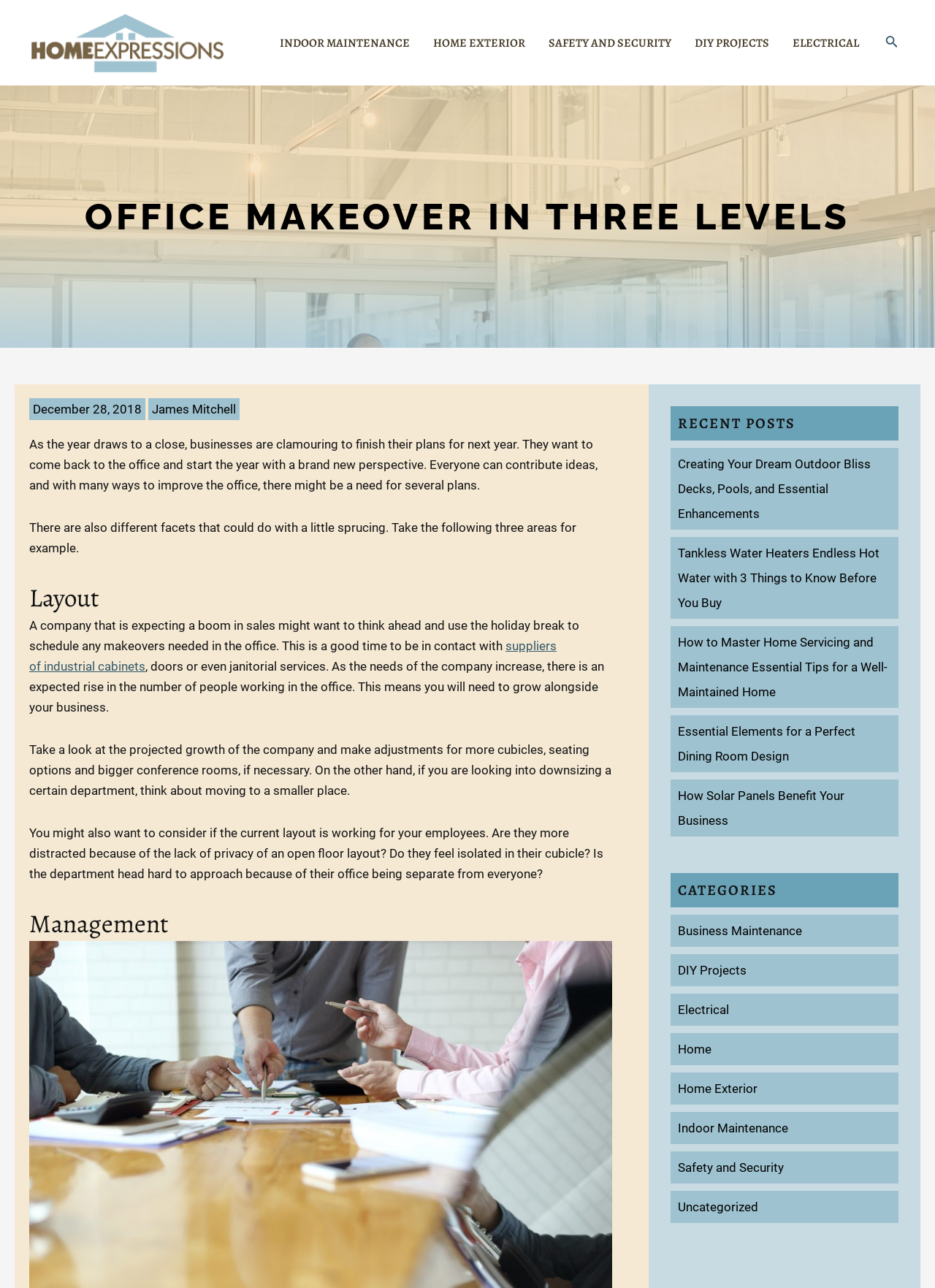Identify the coordinates of the bounding box for the element described below: "Search". Return the coordinates as four float numbers between 0 and 1: [left, top, right, bottom].

[0.947, 0.026, 0.961, 0.04]